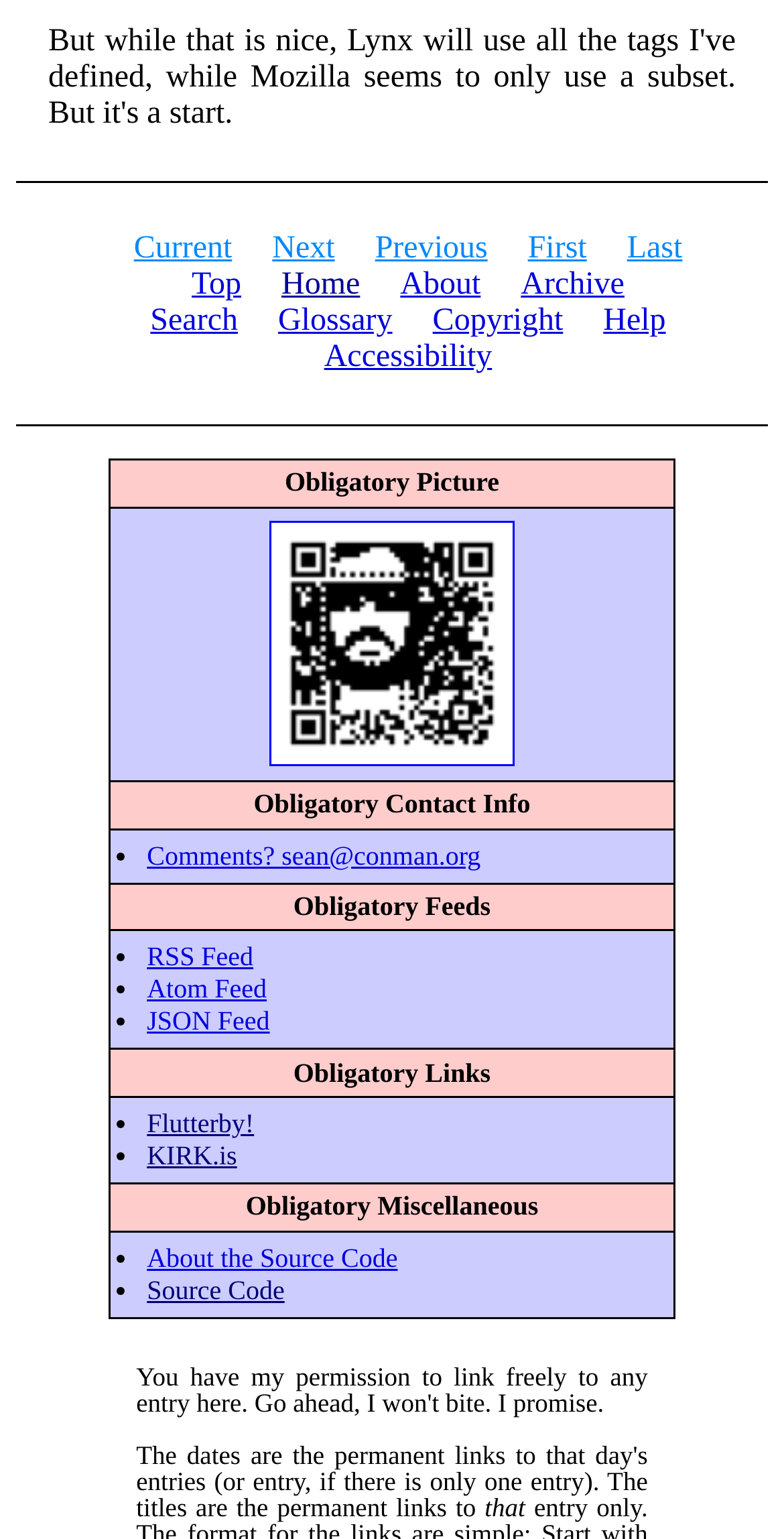Find the bounding box coordinates for the element that must be clicked to complete the instruction: "learn about the source code". The coordinates should be four float numbers between 0 and 1, indicated as [left, top, right, bottom].

[0.187, 0.807, 0.507, 0.827]